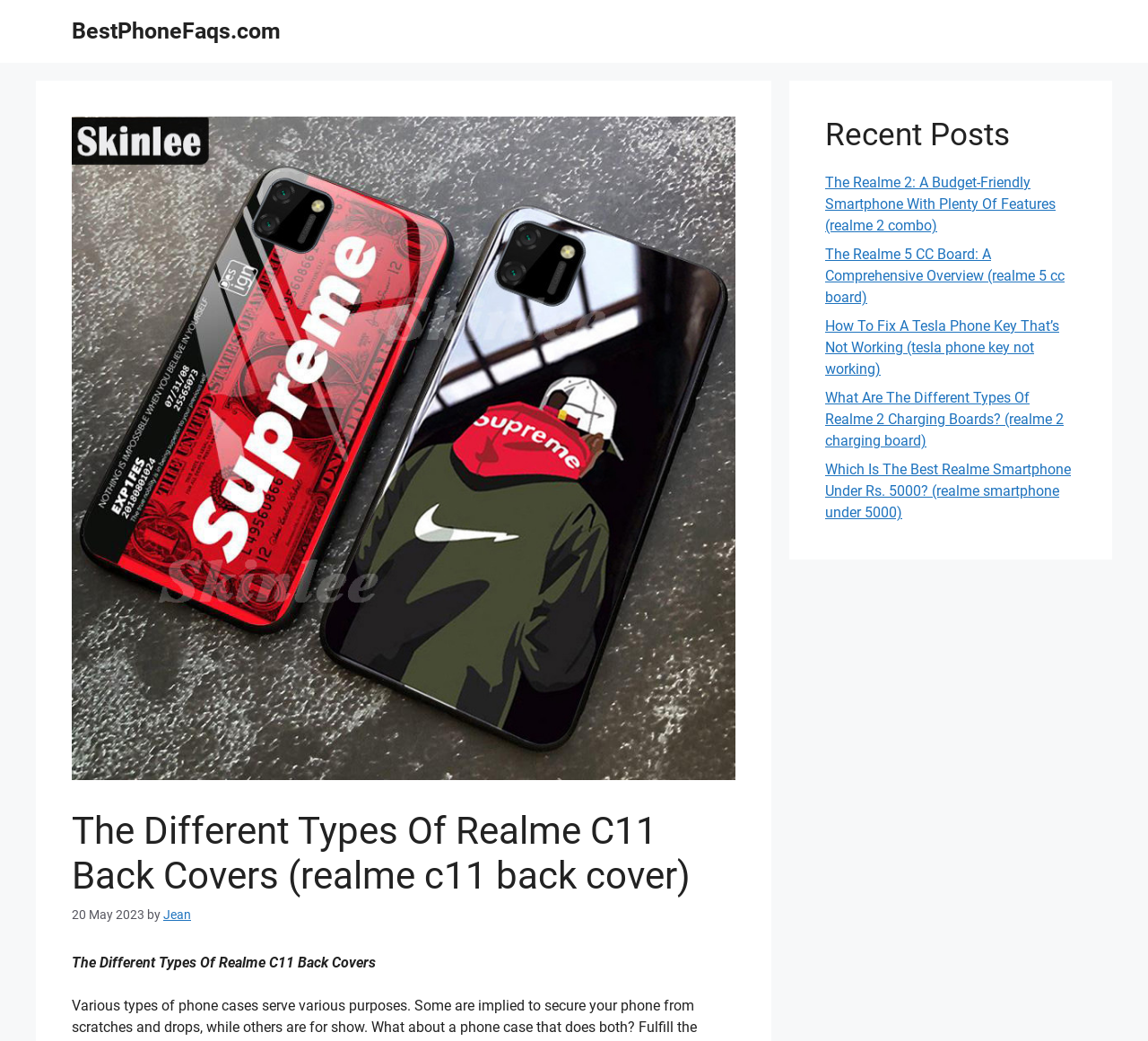Extract the main headline from the webpage and generate its text.

The Different Types Of Realme C11 Back Covers (realme c11 back cover)